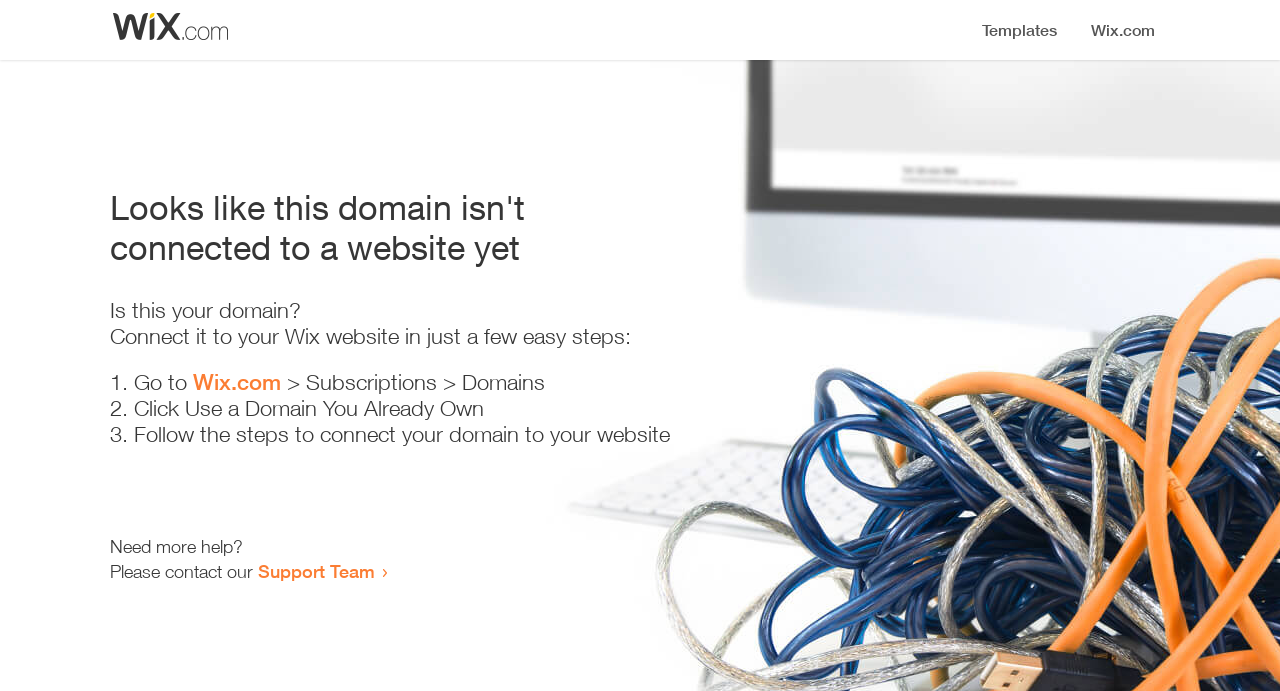Your task is to extract the text of the main heading from the webpage.

Looks like this domain isn't
connected to a website yet